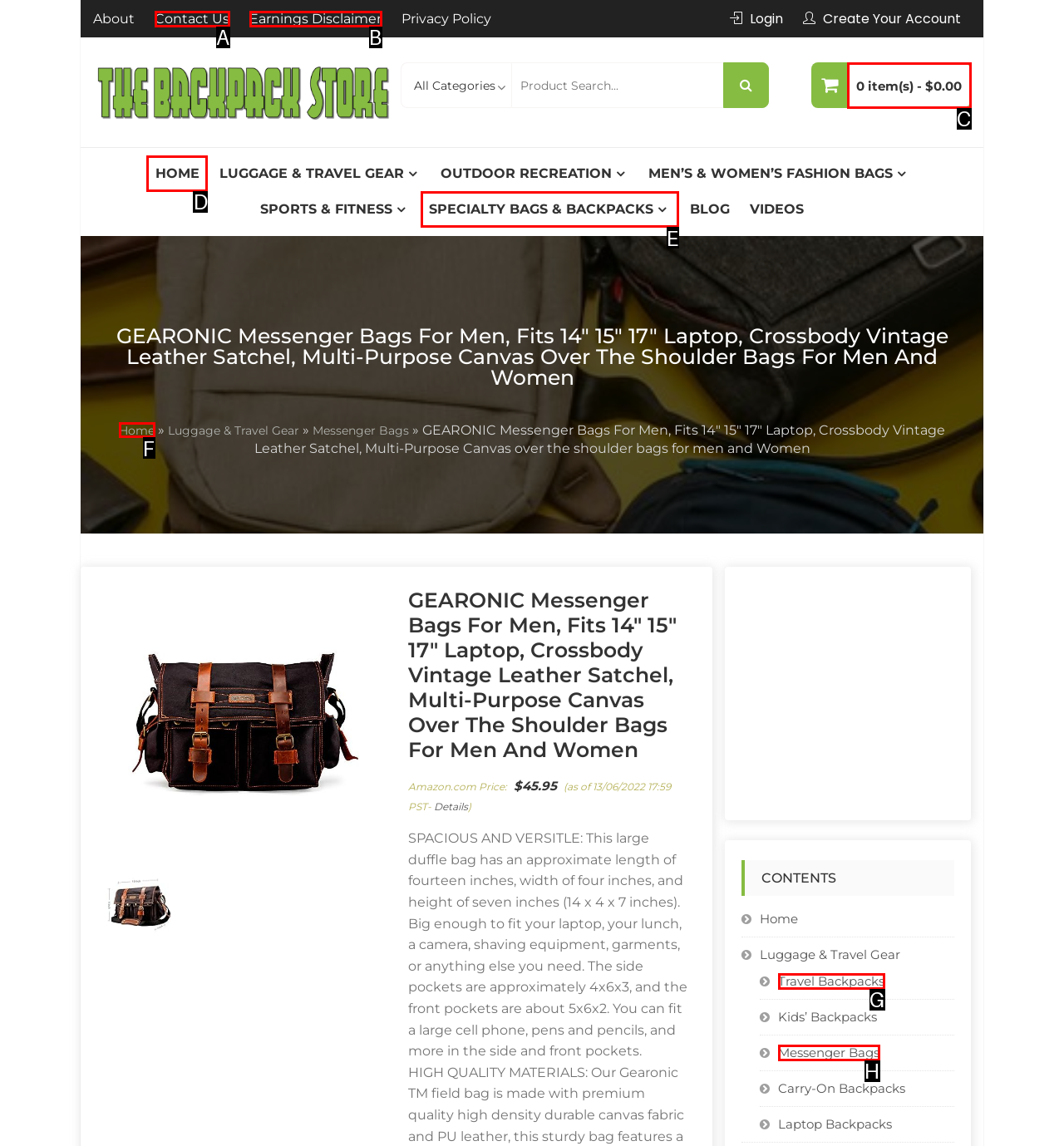Determine which option should be clicked to carry out this task: Go to the home page
State the letter of the correct choice from the provided options.

D